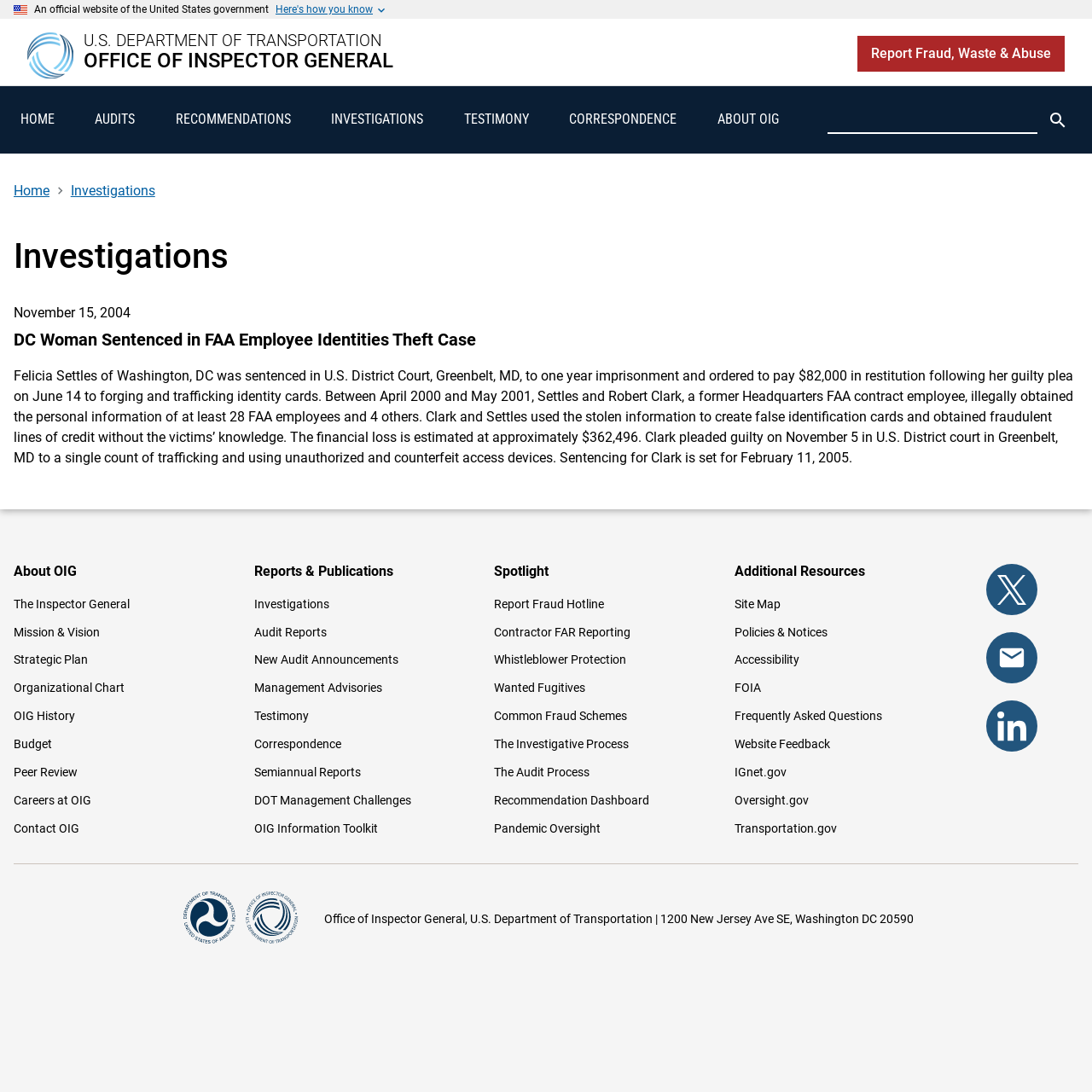What is the name of the department?
Refer to the image and provide a concise answer in one word or phrase.

U.S. DEPARTMENT OF TRANSPORTATION